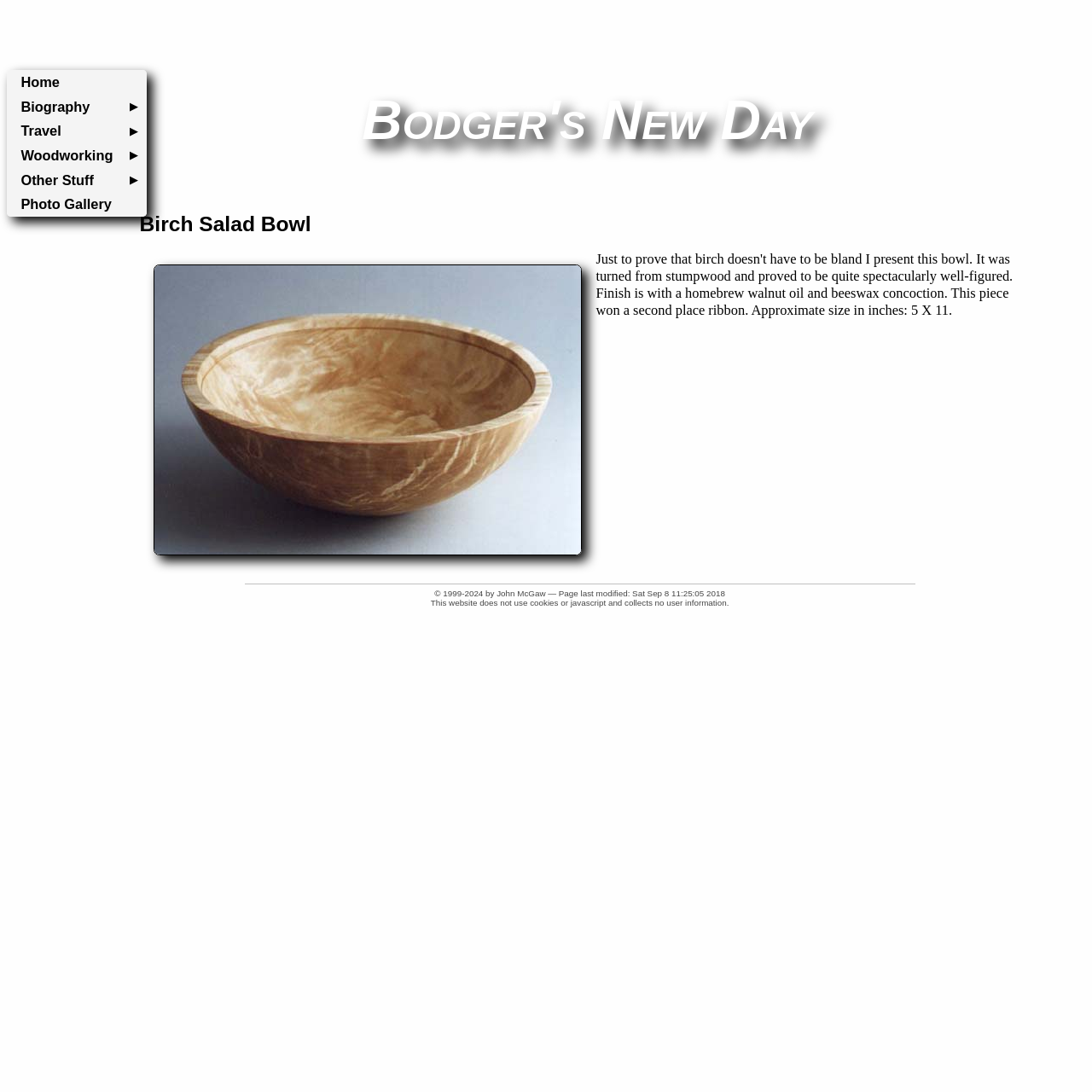Using the description: "Travel", determine the UI element's bounding box coordinates. Ensure the coordinates are in the format of four float numbers between 0 and 1, i.e., [left, top, right, bottom].

[0.006, 0.109, 0.134, 0.131]